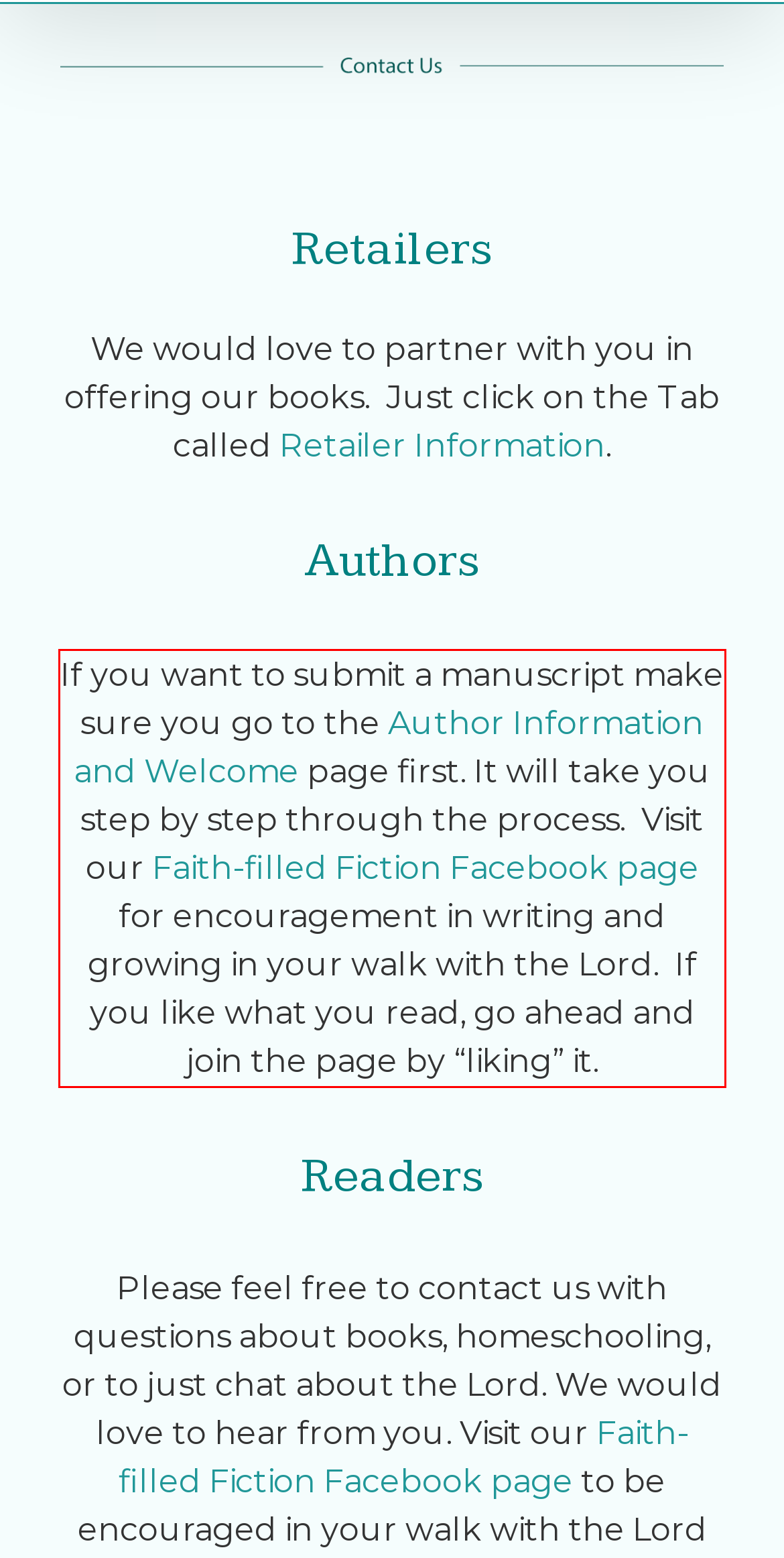Within the screenshot of the webpage, there is a red rectangle. Please recognize and generate the text content inside this red bounding box.

If you want to submit a manuscript make sure you go to the Author Information and Welcome page first. It will take you step by step through the process. Visit our Faith-filled Fiction Facebook page for encouragement in writing and growing in your walk with the Lord. If you like what you read, go ahead and join the page by “liking” it.